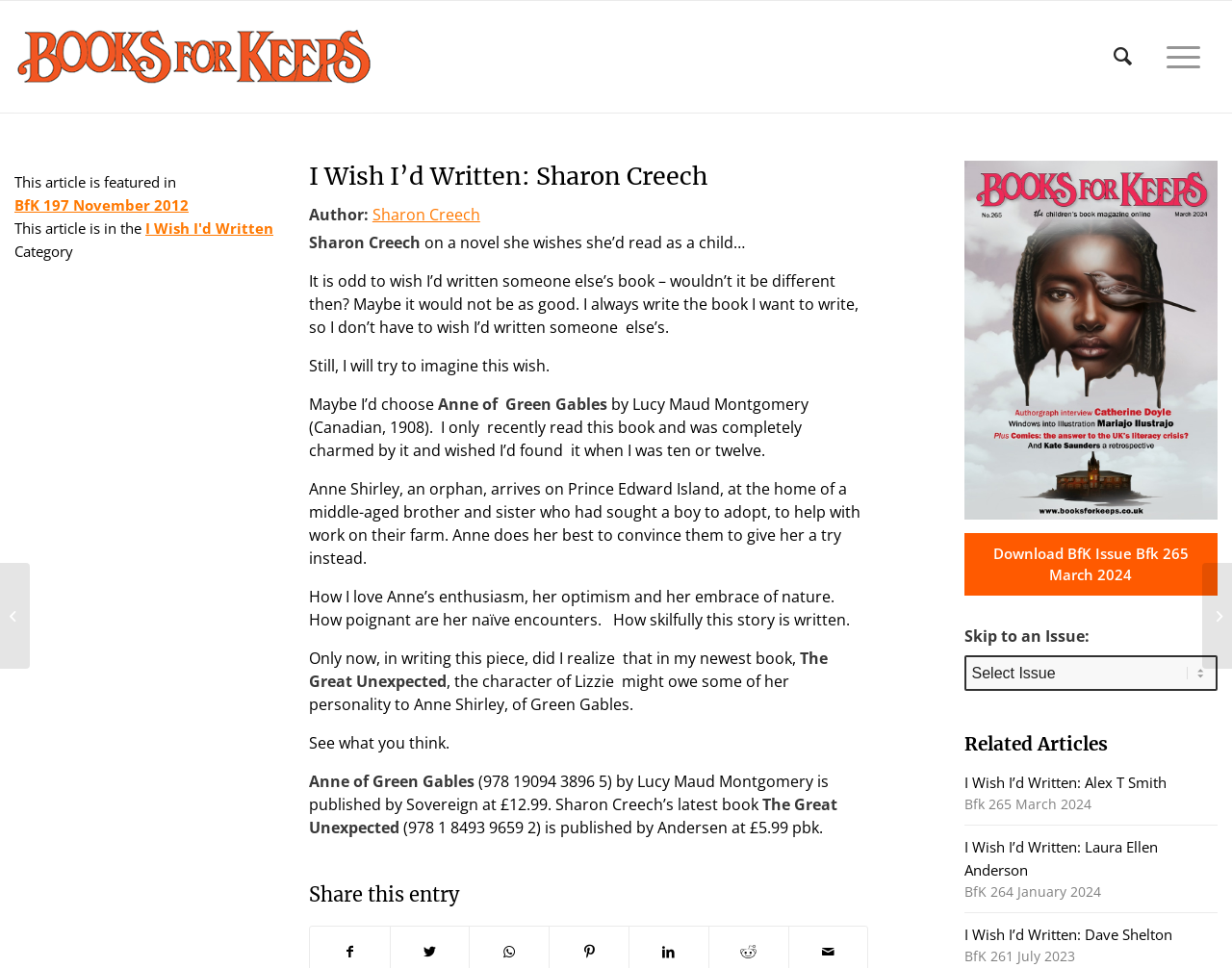Can you find the bounding box coordinates for the element to click on to achieve the instruction: "Click on the 'Search' link"?

[0.89, 0.001, 0.933, 0.116]